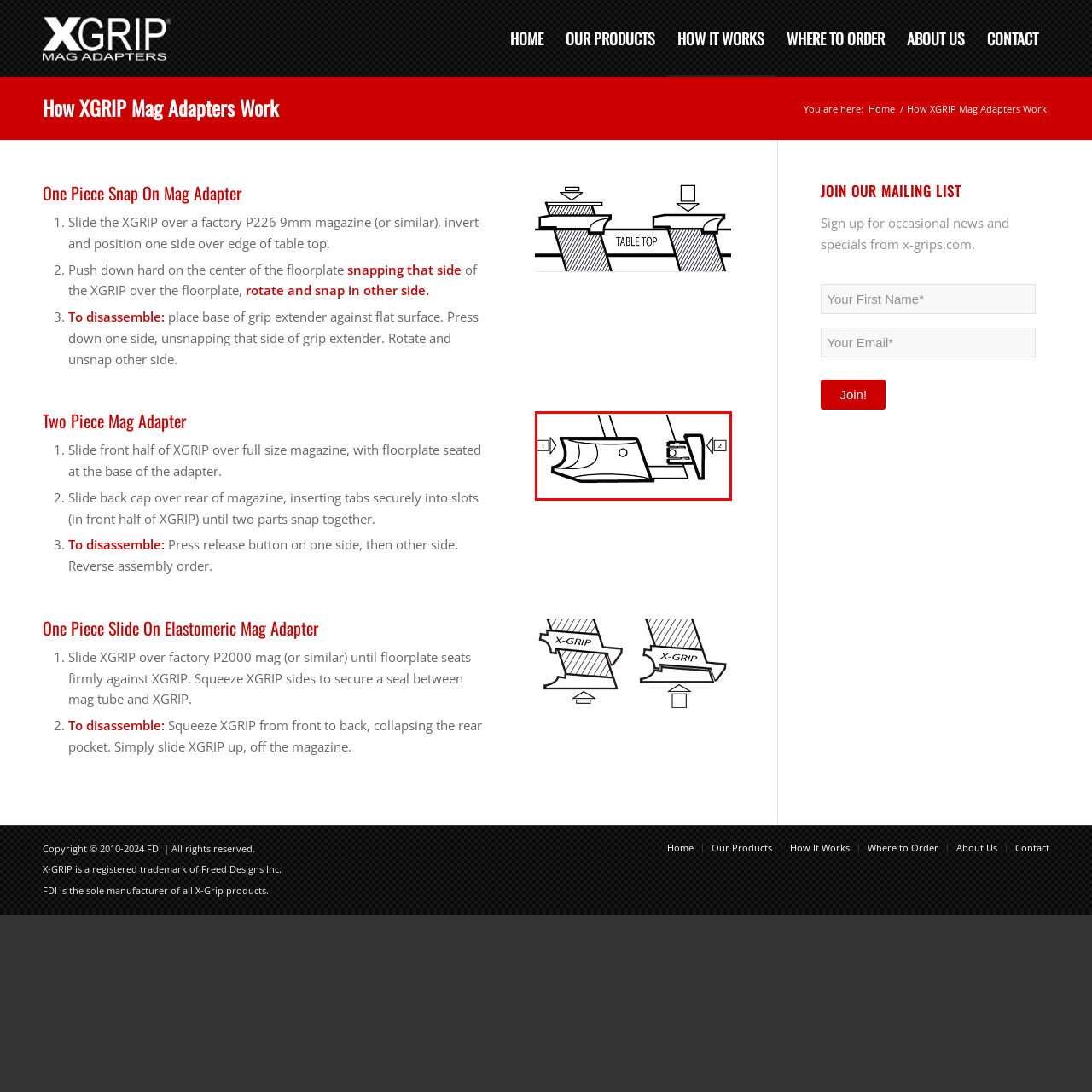How many stages are involved in the adapter's installation? Look at the image outlined by the red bounding box and provide a succinct answer in one word or a brief phrase.

Two